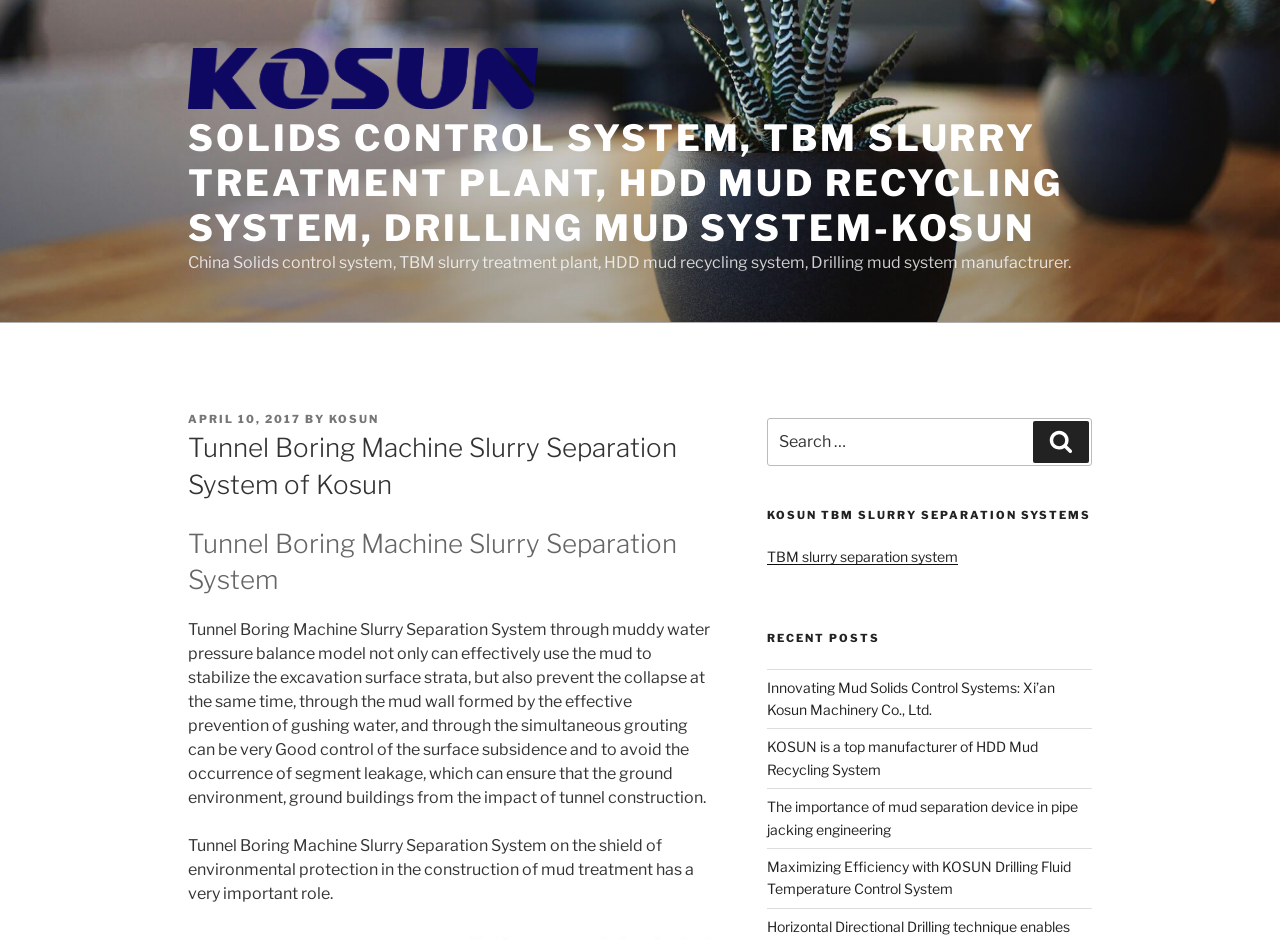Identify the coordinates of the bounding box for the element described below: "TBM slurry separation system". Return the coordinates as four float numbers between 0 and 1: [left, top, right, bottom].

[0.599, 0.583, 0.748, 0.601]